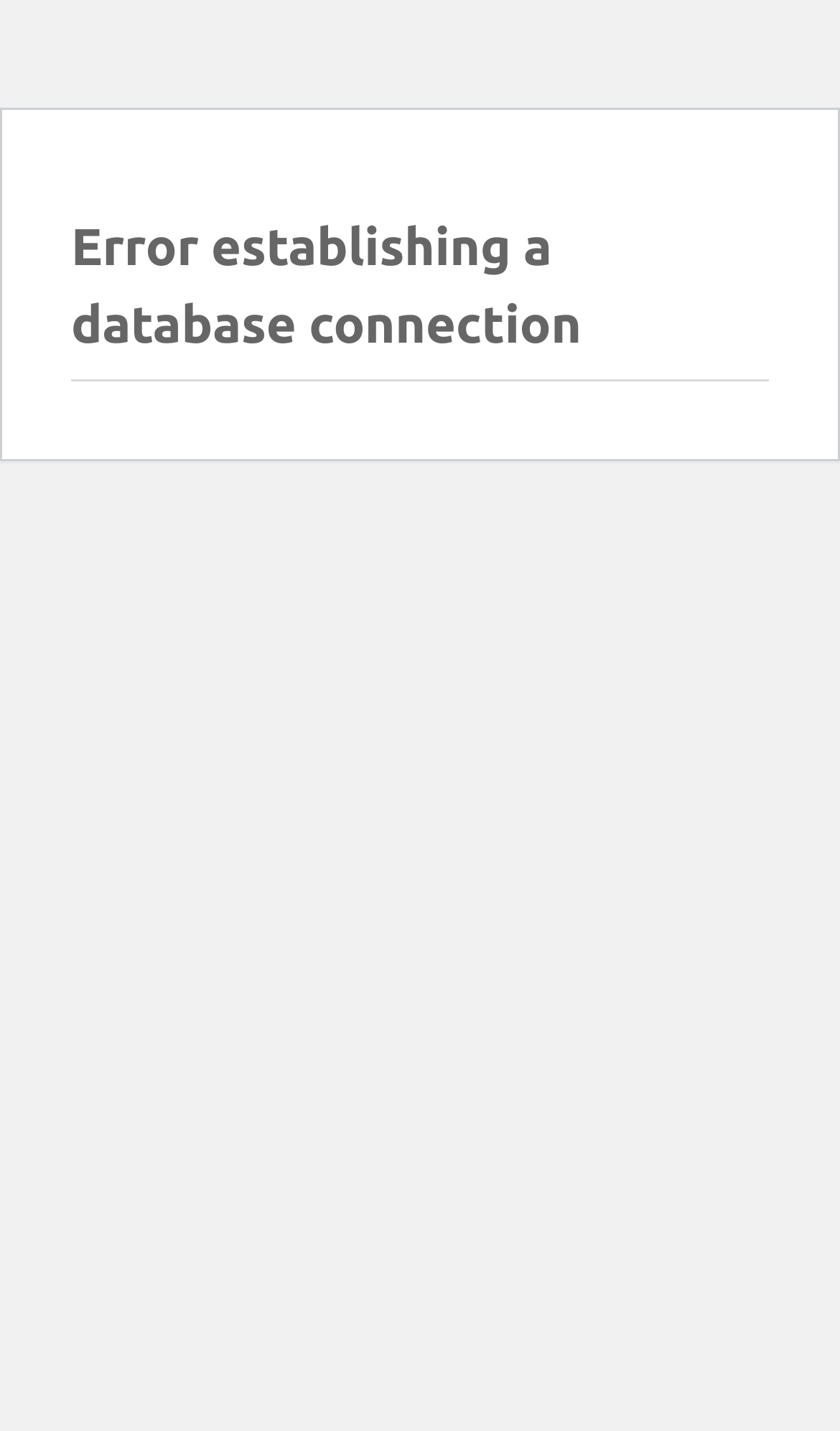Determine the main text heading of the webpage and provide its content.

Error establishing a database connection